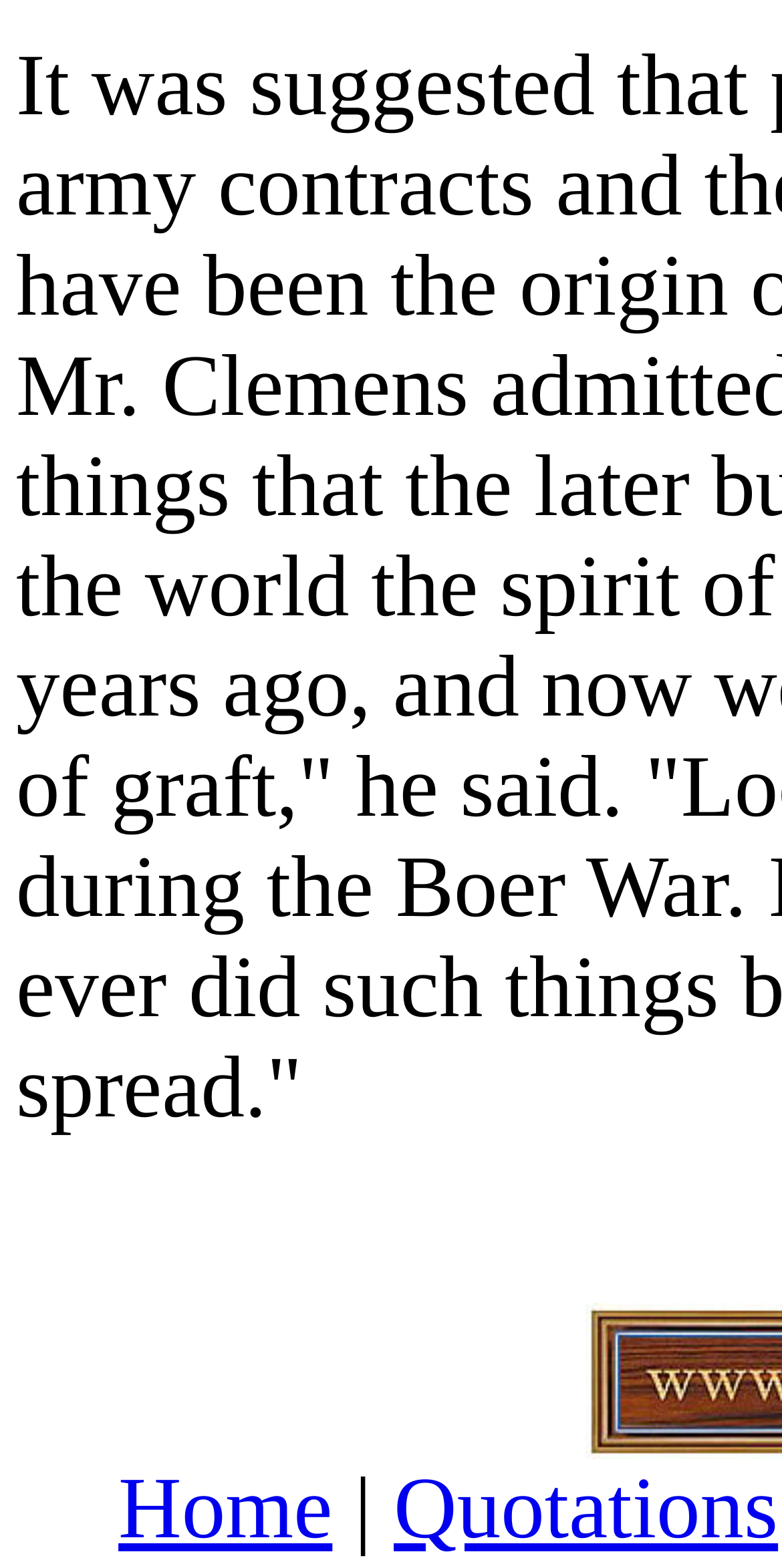Identify and provide the bounding box coordinates of the UI element described: "Home". The coordinates should be formatted as [left, top, right, bottom], with each number being a float between 0 and 1.

[0.151, 0.932, 0.425, 0.994]